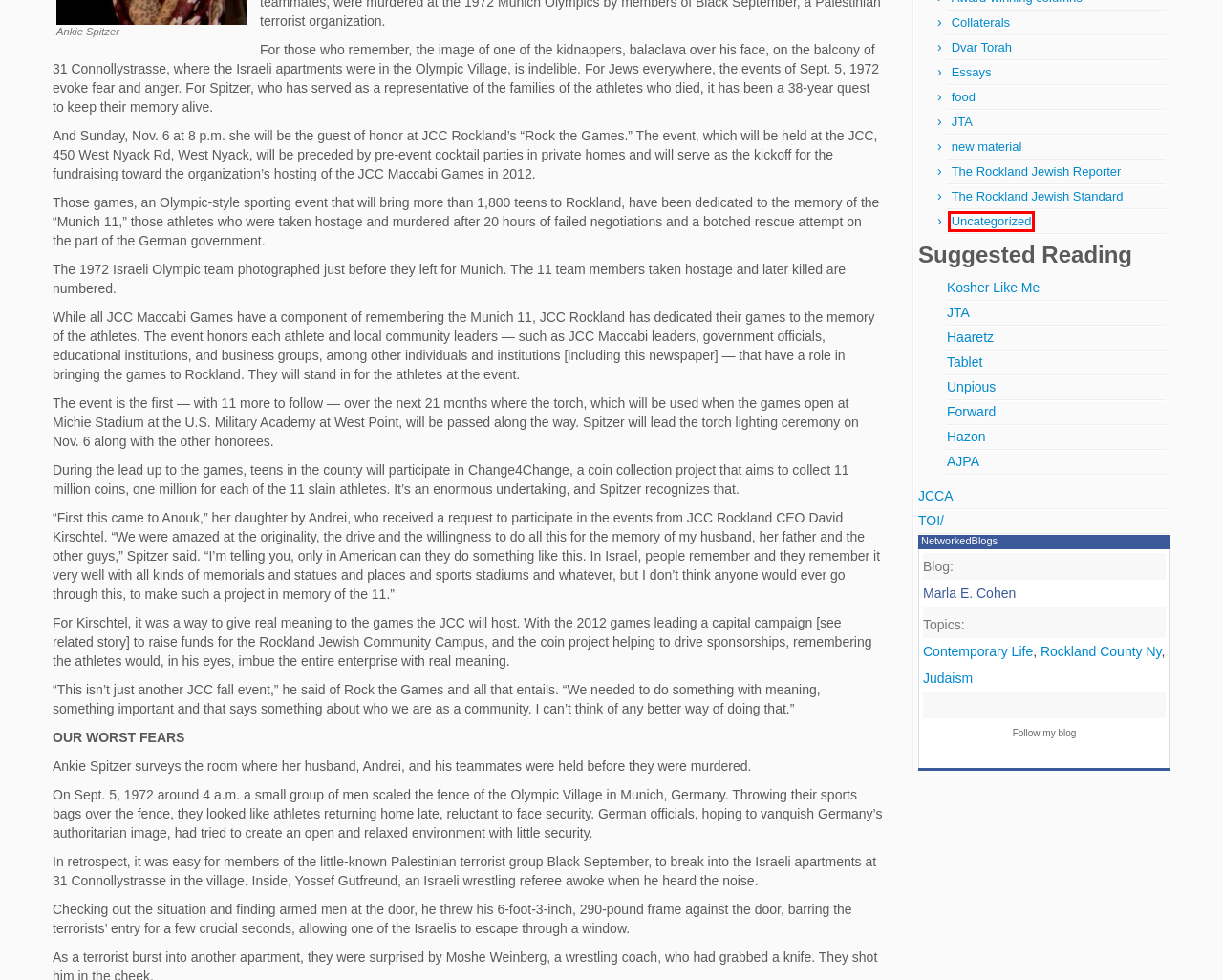Examine the screenshot of the webpage, noting the red bounding box around a UI element. Pick the webpage description that best matches the new page after the element in the red bounding box is clicked. Here are the candidates:
A. The Rockland Jewish Standard | Marla E. Cohen
B. Dvar Torah | Marla E. Cohen
C. AJPA - Home
D. Adamah | People. Planet. Purpose.
E. Essays | Marla E. Cohen
F. Uncategorized | Marla E. Cohen
G. News That Matters to American Jews – The Forward
H. Previously Published | Marla E. Cohen

F